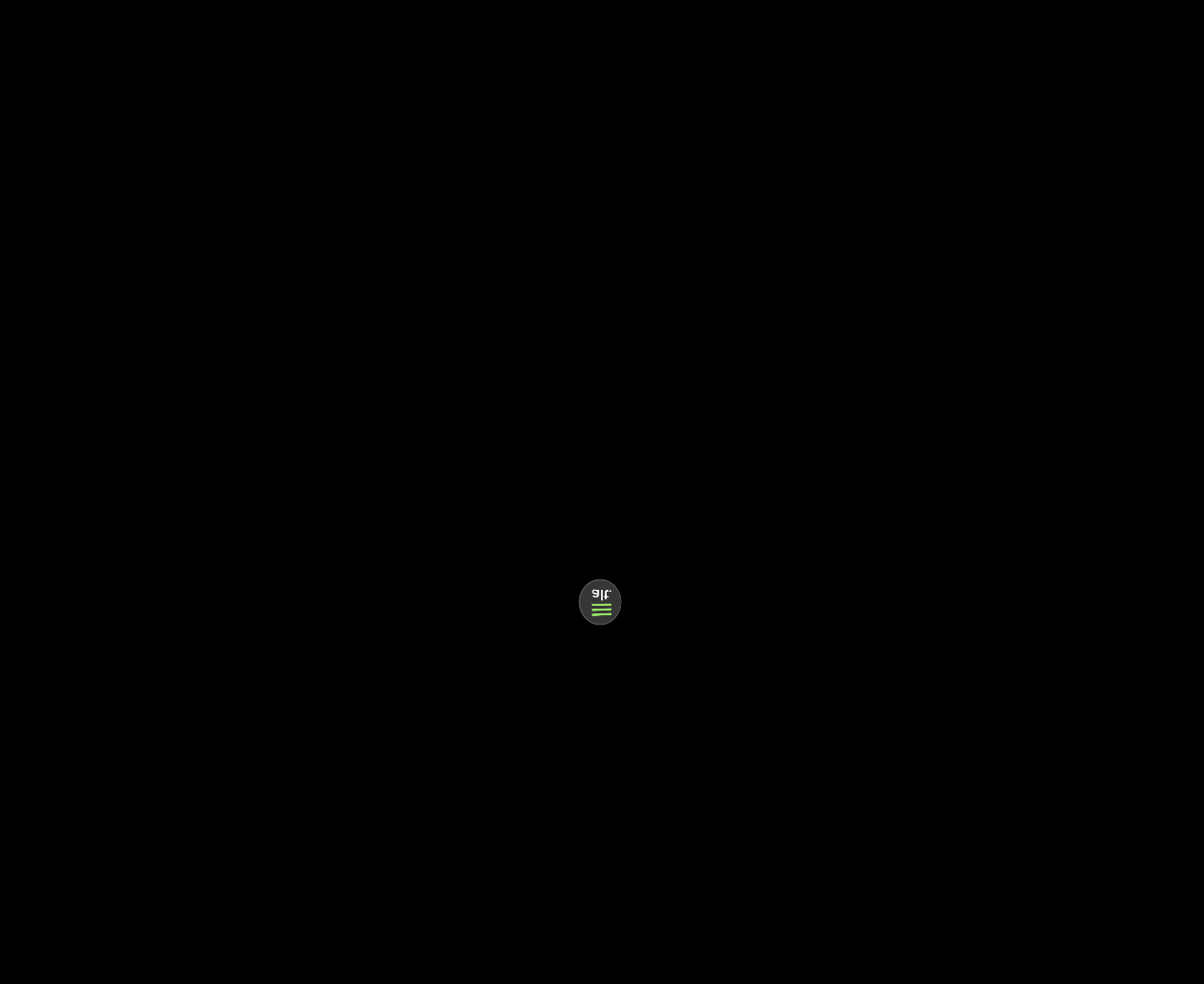Identify the bounding box coordinates for the UI element described as: "Special Projects".

[0.712, 0.015, 0.842, 0.058]